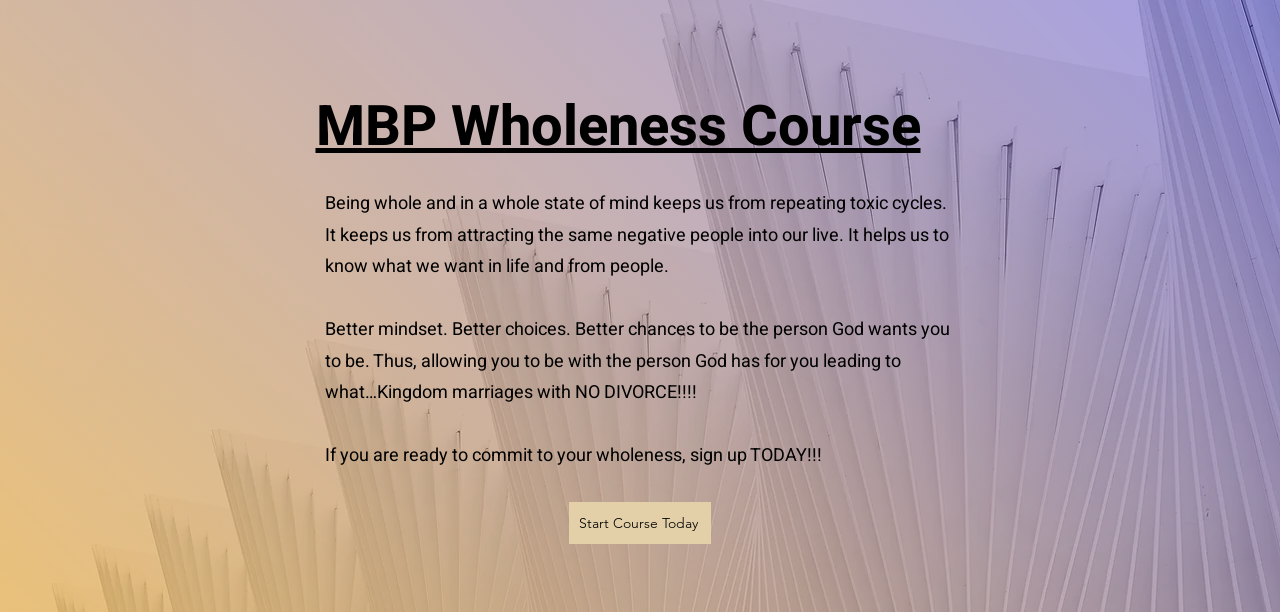Provide a thorough description of the image.

The image presents the landing page for the "MBP Wholeness Course," featuring an inviting gradient background that transitions from soft purple to pale orange, symbolizing warmth and positivity. At the top, a bold heading reads "MBP Wholeness Course," setting the focus on personal development. Below the heading, the text emphasizes the importance of maintaining a whole state of mind, which helps individuals avoid toxic relationships and make better life choices. 

The course promotes a vision for individuals seeking personal growth and healthier connections, culminating in the encouraging statement that it can lead to "Kingdom marriages with NO DIVORCE." A clear call to action is provided, inviting visitors to "Start Course Today," reinforcing the opportunity for transformation. The overall design is both soothing and motivating, encouraging engagement and commitment to personal wholeness.